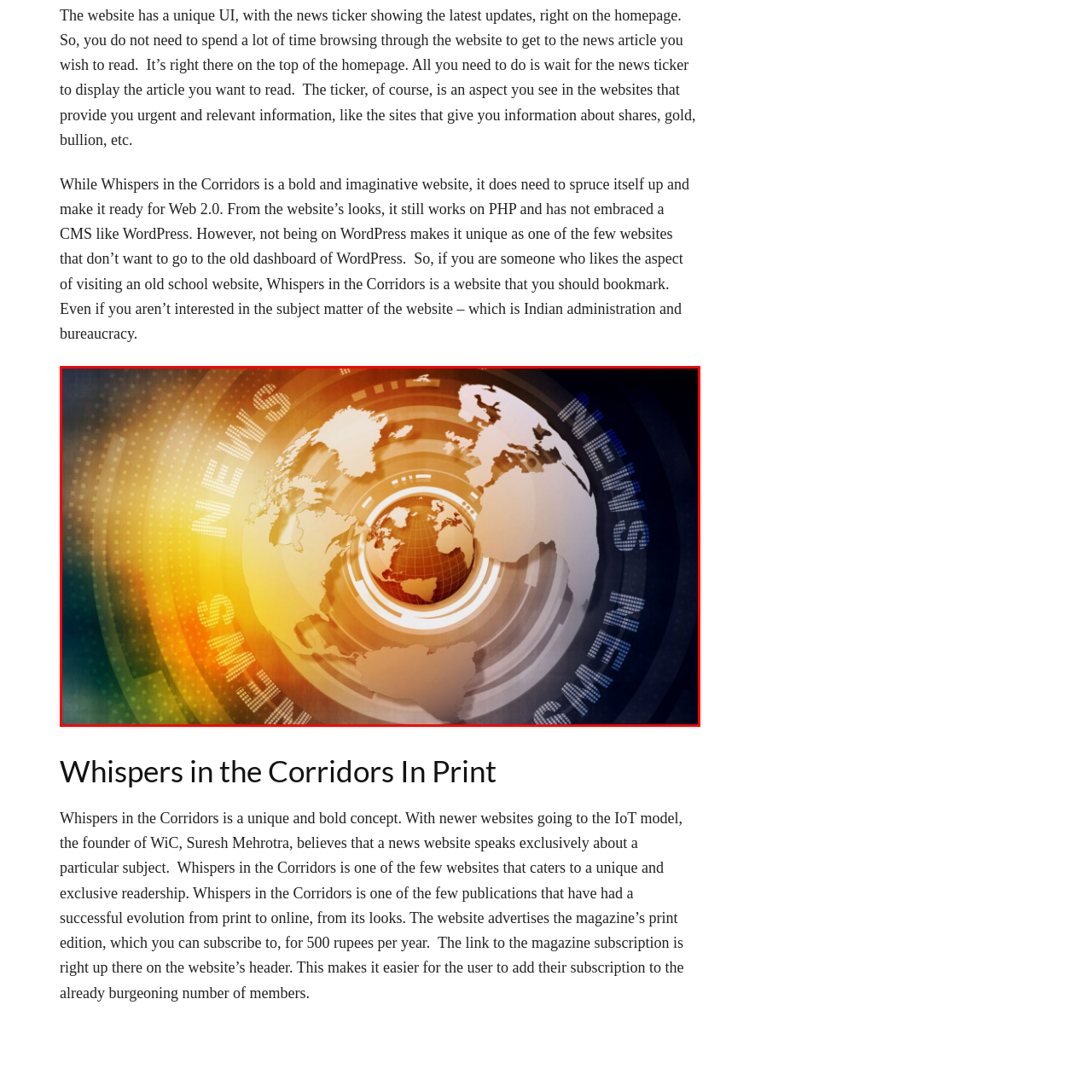What is the focus of the website 'Whispers in the Corridors'?
Inspect the image enclosed by the red bounding box and provide a detailed and comprehensive answer to the question.

The caption states that the website has a niche focus, appealing to those interested in specific subjects related to Indian administration and bureaucracy, indicating that the website's primary focus is on these topics.